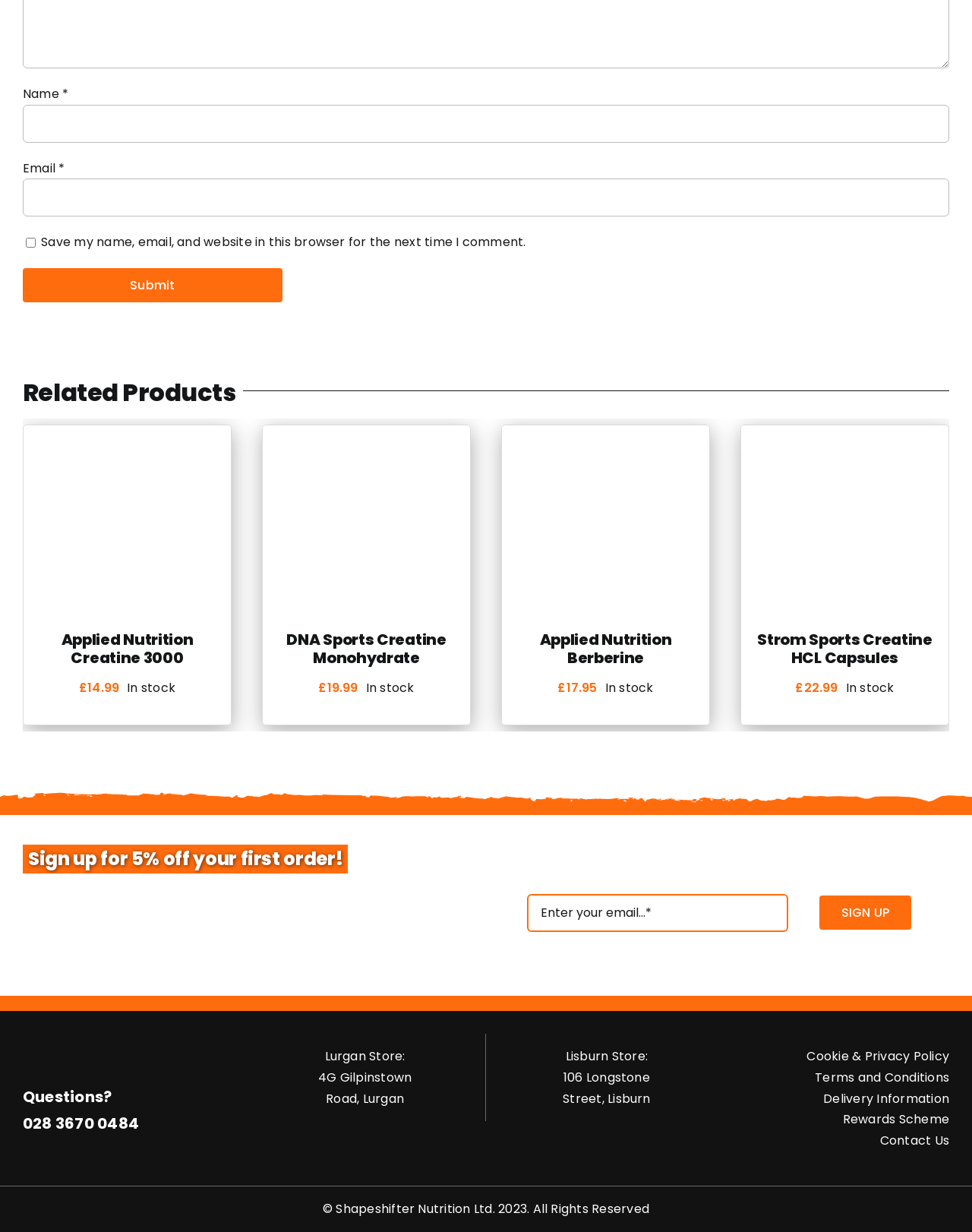Provide a short answer using a single word or phrase for the following question: 
What are the two store locations mentioned?

Lurgan and Lisburn